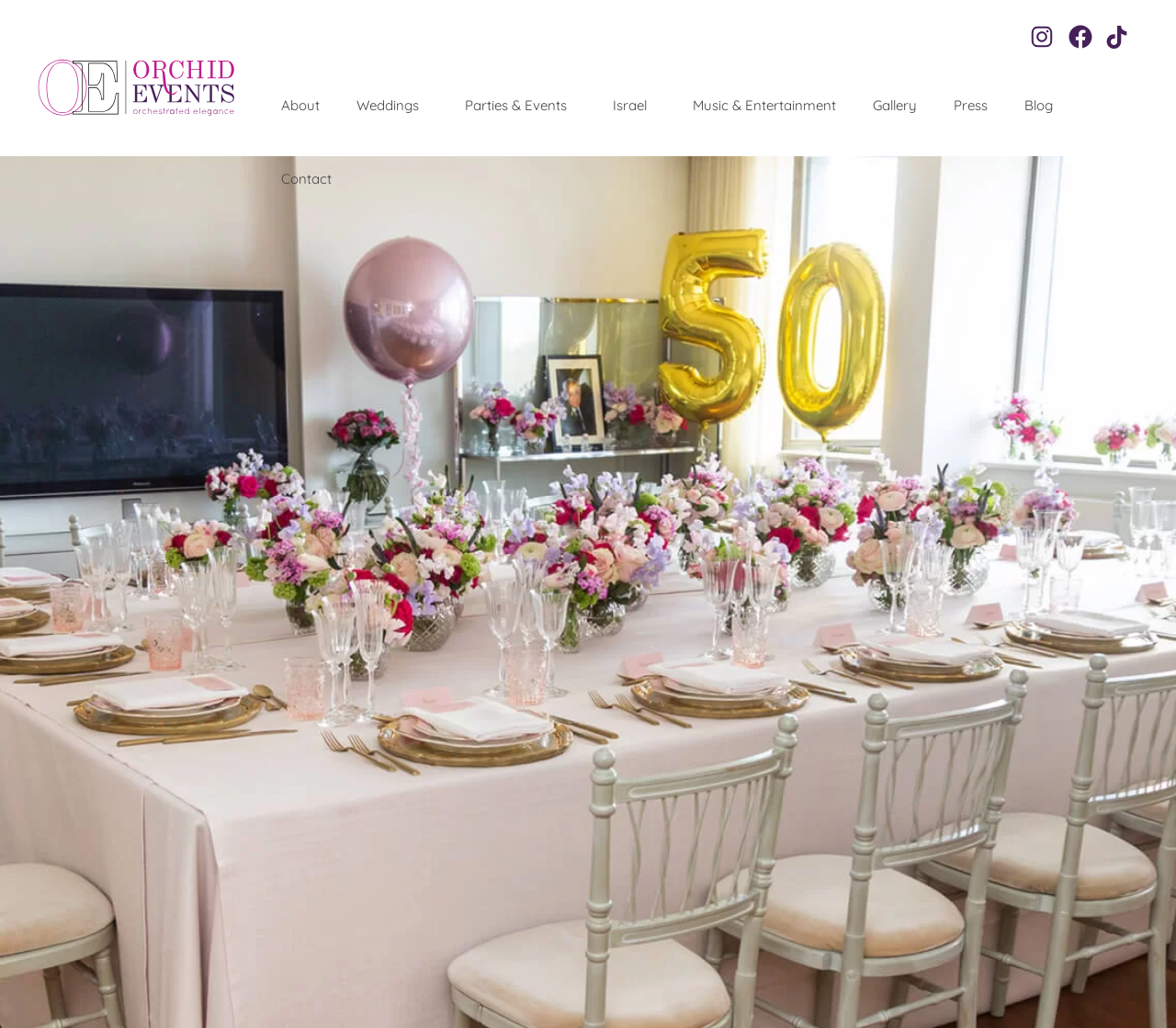Please identify the bounding box coordinates of the element's region that I should click in order to complete the following instruction: "View Gallery". The bounding box coordinates consist of four float numbers between 0 and 1, i.e., [left, top, right, bottom].

[0.727, 0.085, 0.796, 0.121]